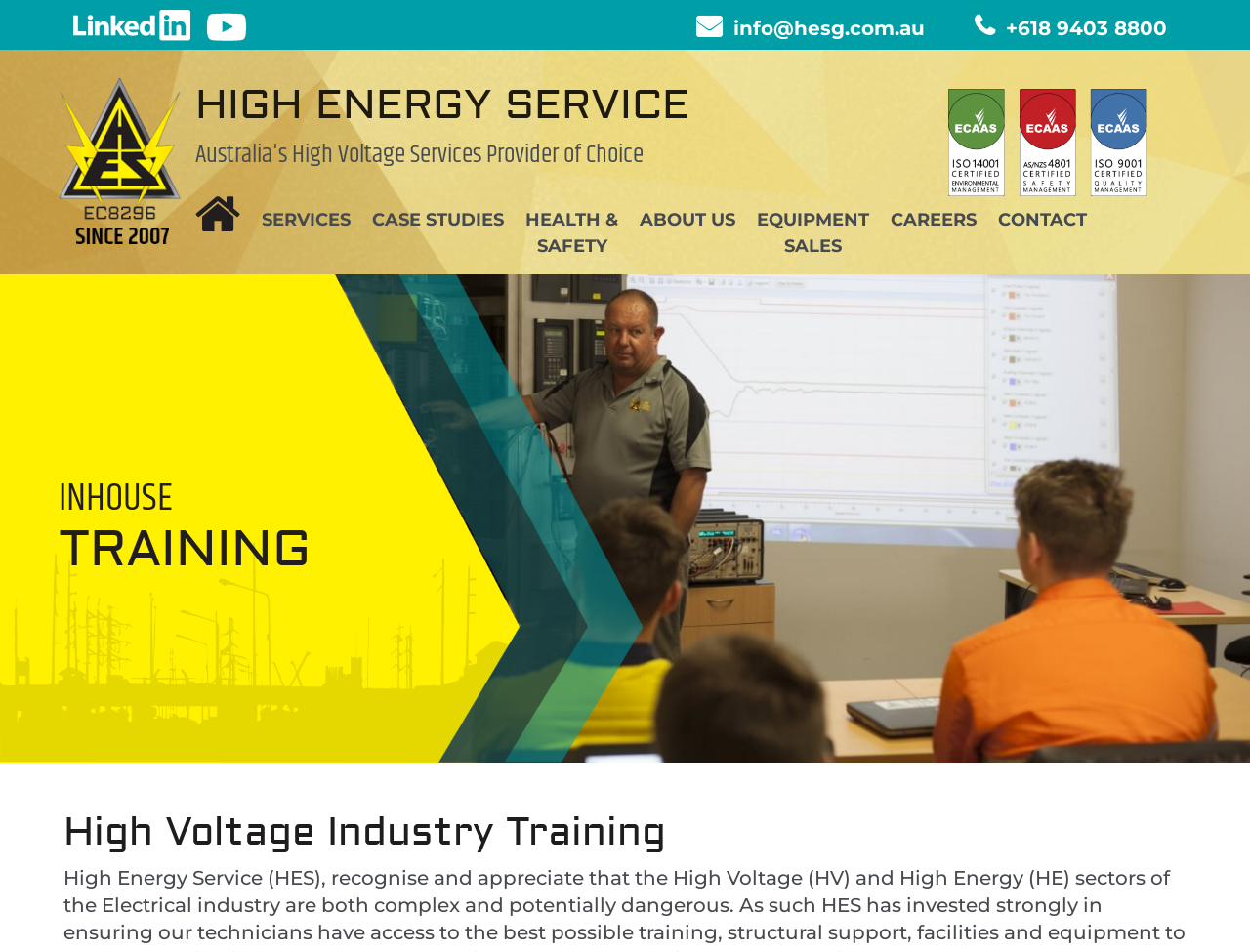Answer the question with a single word or phrase: 
How many links are there in the top navigation bar?

8